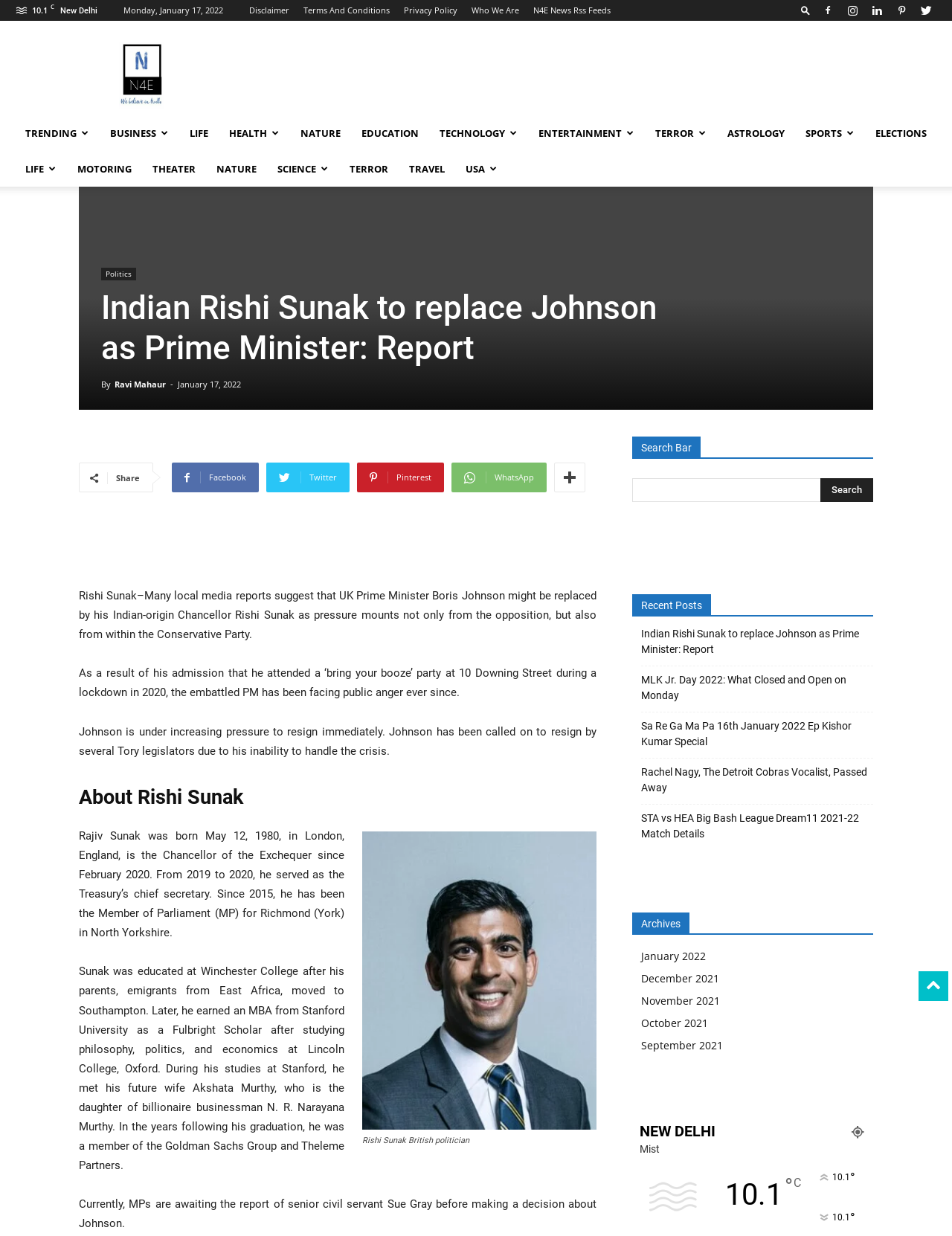Who is the Chancellor of the Exchequer since February 2020?
Using the image as a reference, answer with just one word or a short phrase.

Rishi Sunak